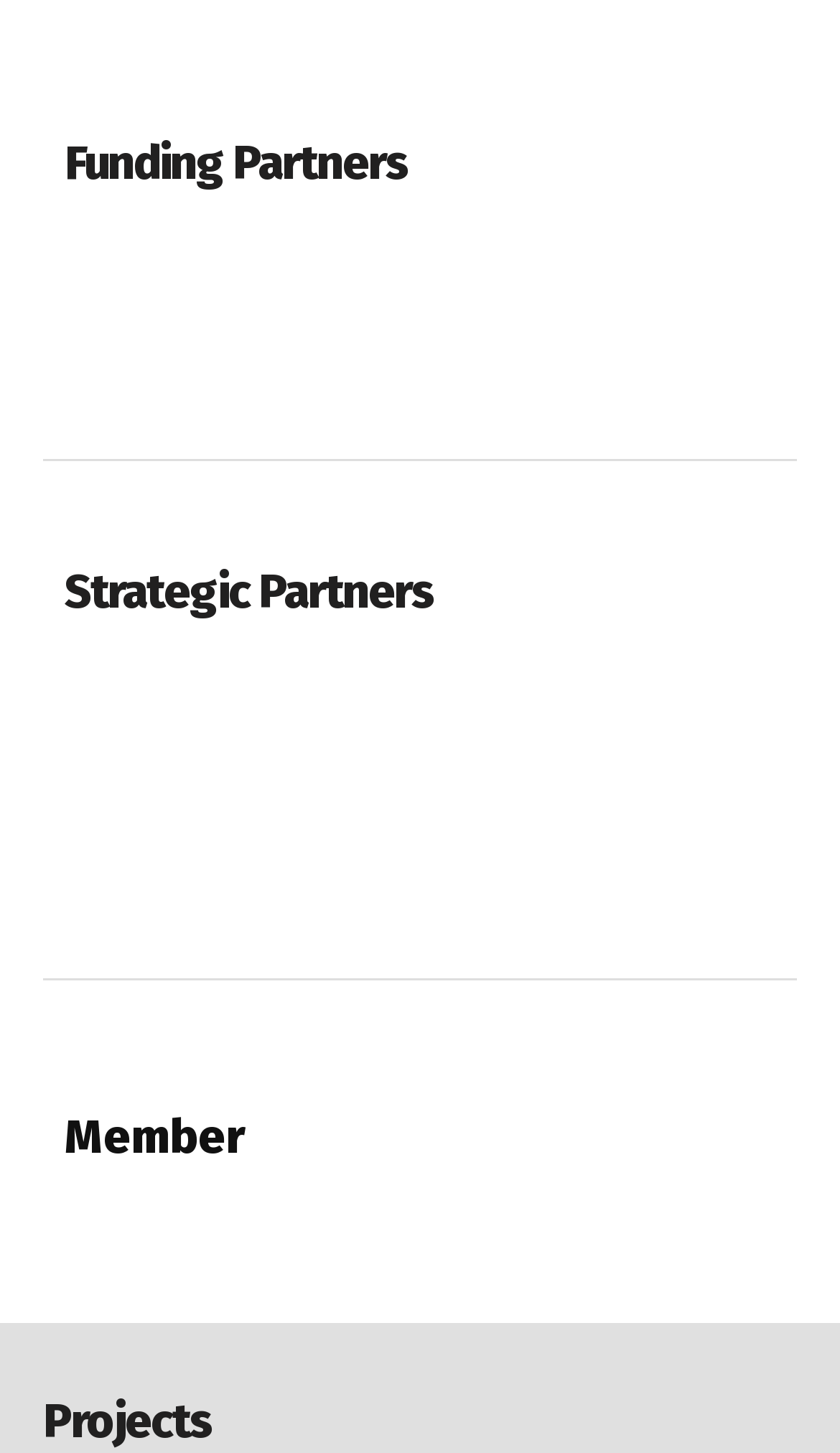Locate the bounding box coordinates of the clickable area to execute the instruction: "Explore strategic partner". Provide the coordinates as four float numbers between 0 and 1, represented as [left, top, right, bottom].

[0.077, 0.384, 0.923, 0.433]